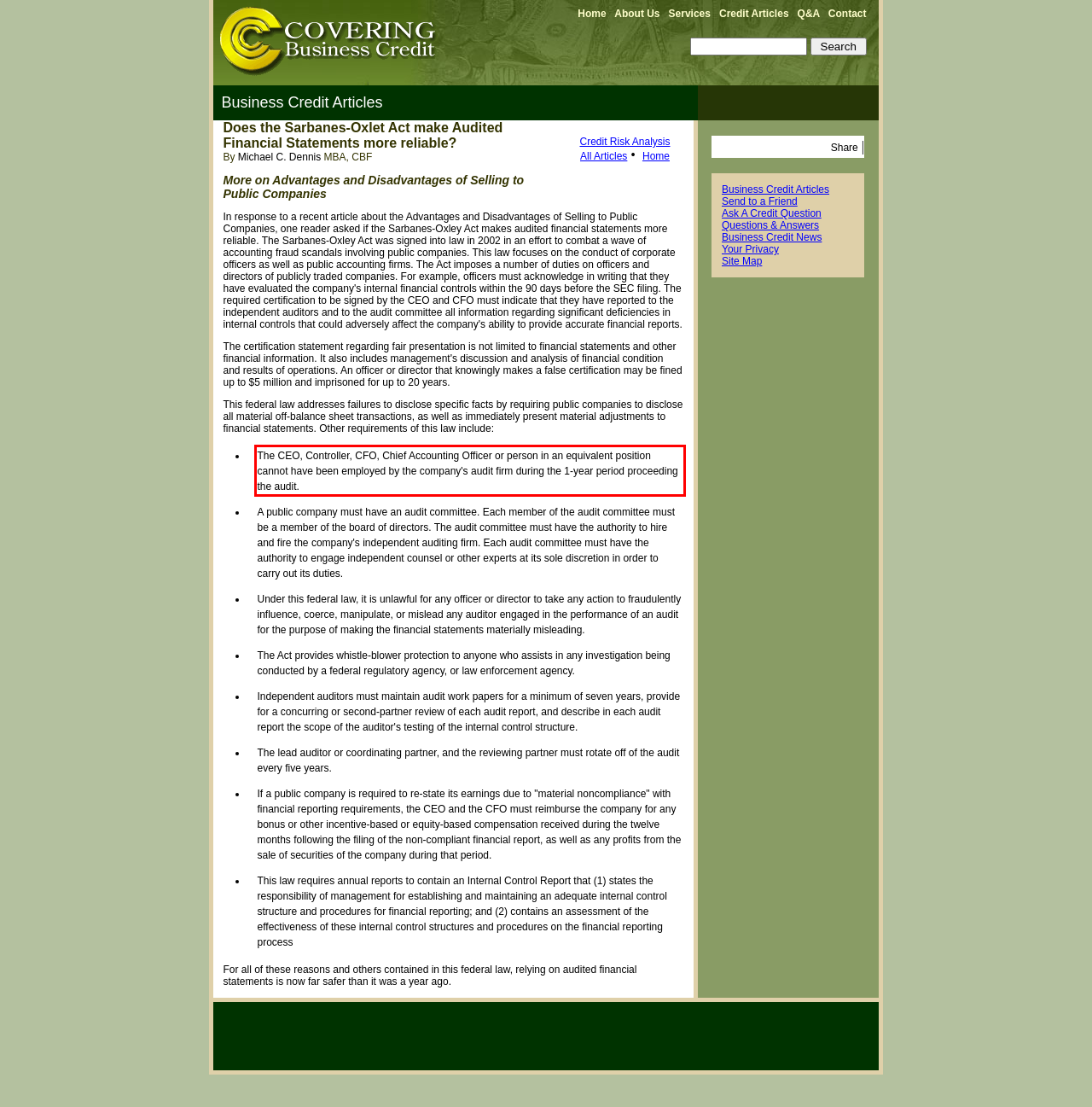Please perform OCR on the text within the red rectangle in the webpage screenshot and return the text content.

The CEO, Controller, CFO, Chief Accounting Officer or person in an equivalent position cannot have been employed by the company's audit firm during the 1-year period proceeding the audit.